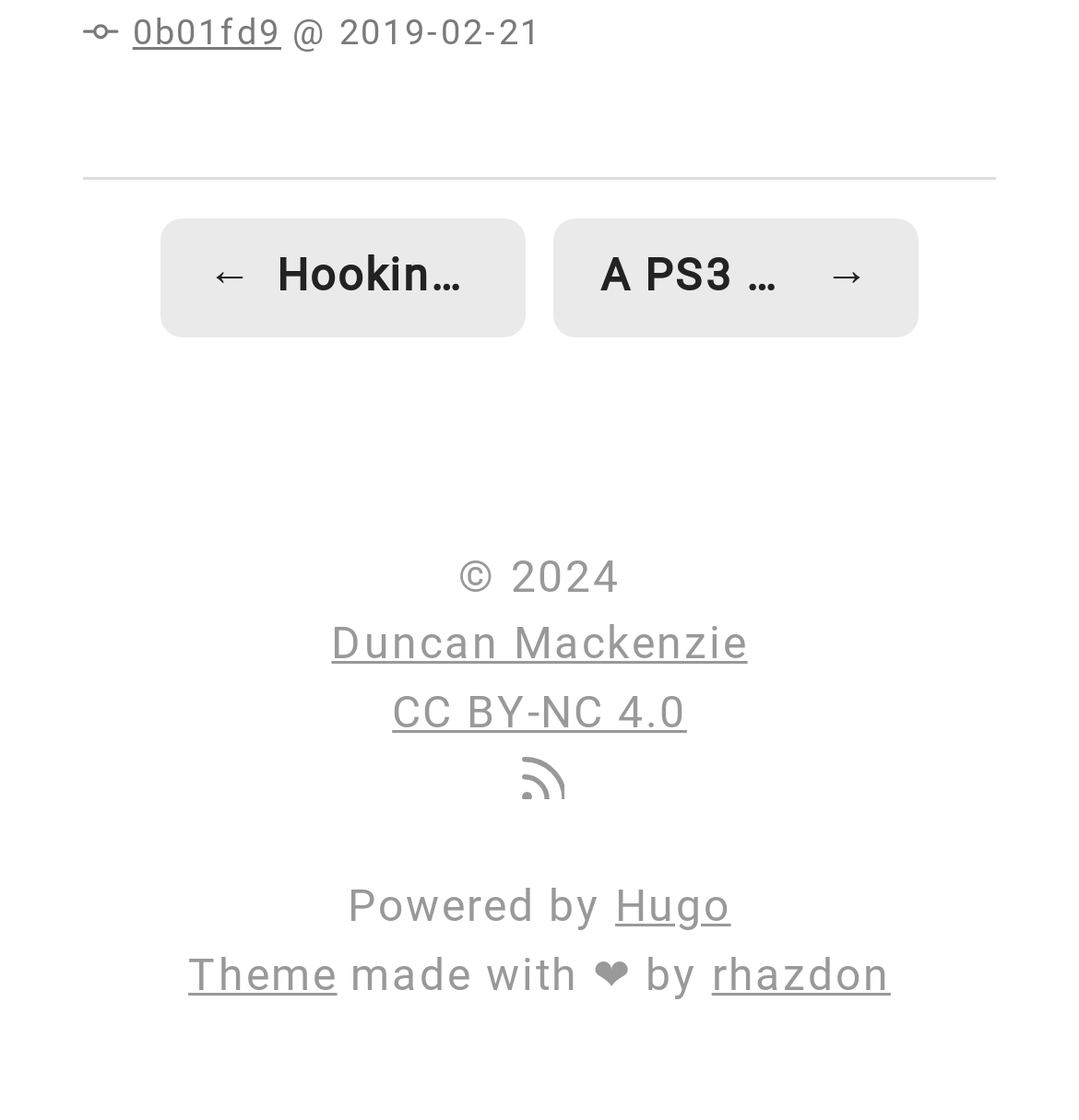Identify the bounding box coordinates for the UI element described as: "CC BY-NC 4.0". The coordinates should be provided as four floats between 0 and 1: [left, top, right, bottom].

[0.363, 0.612, 0.637, 0.659]